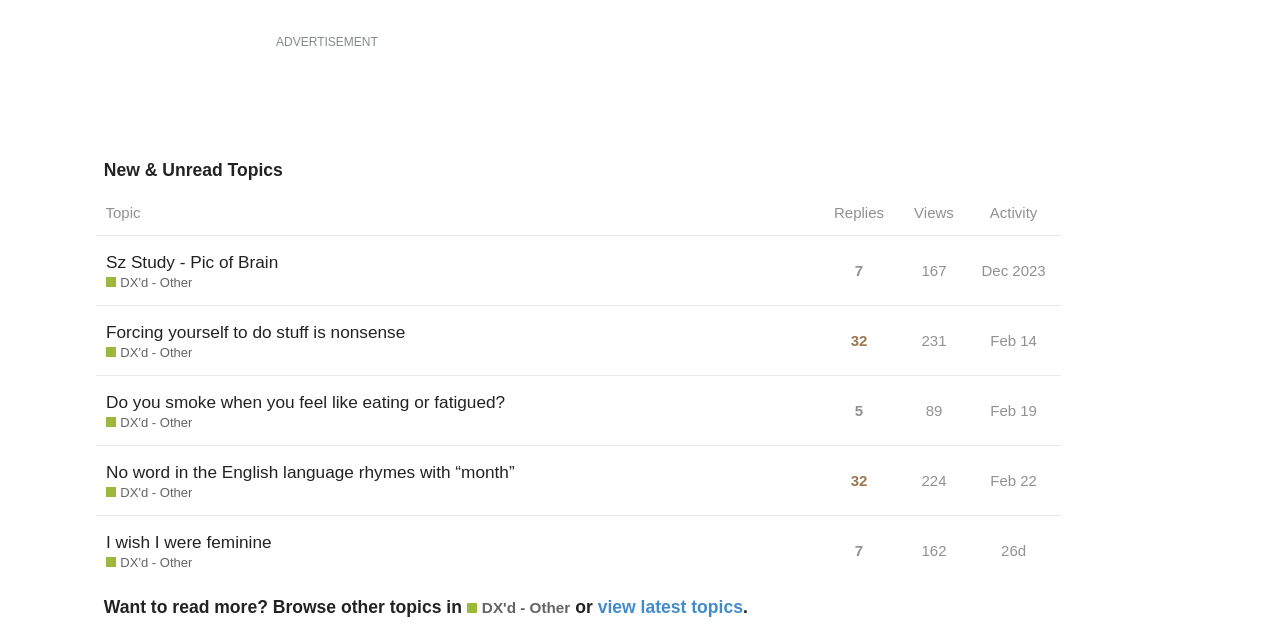What is the view count of the third topic?
Provide a concise answer using a single word or phrase based on the image.

89